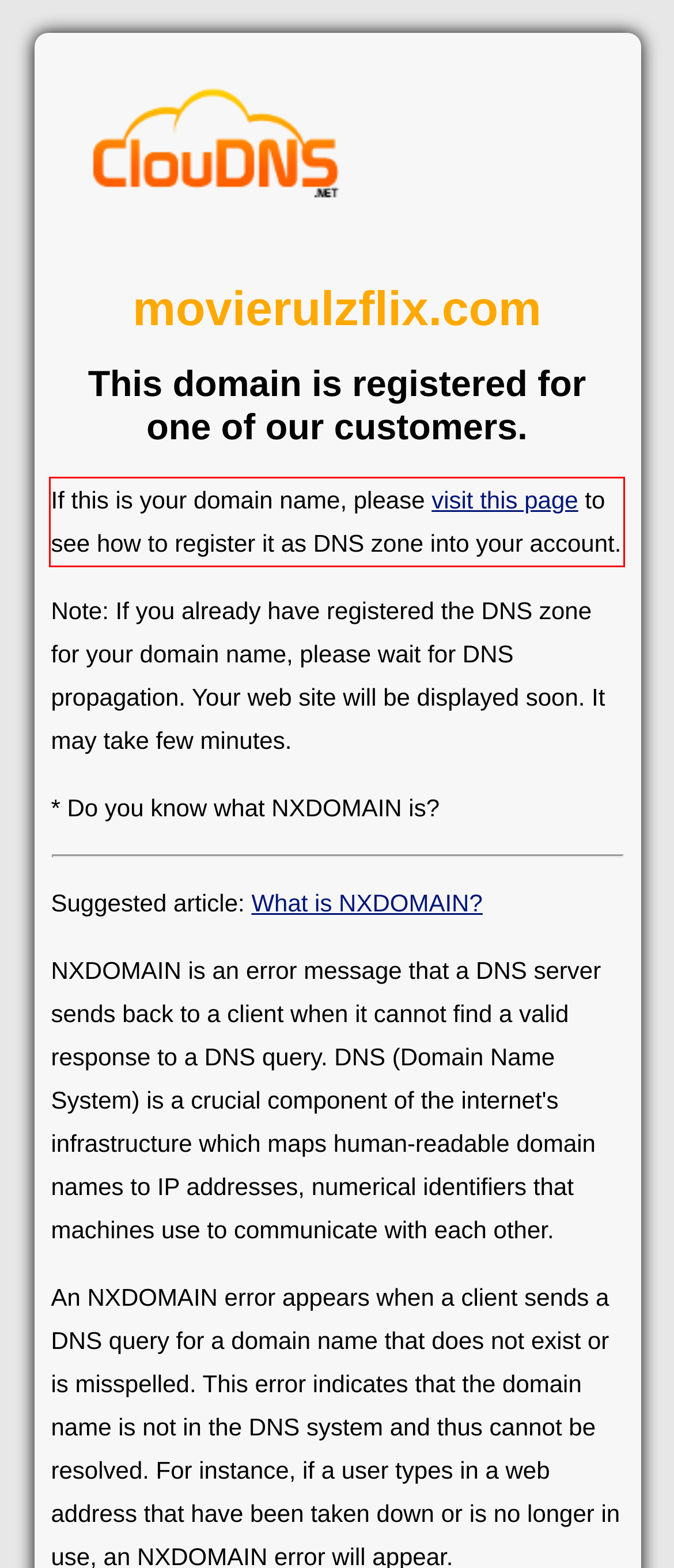Please extract the text content from the UI element enclosed by the red rectangle in the screenshot.

If this is your domain name, please visit this page to see how to register it as DNS zone into your account.